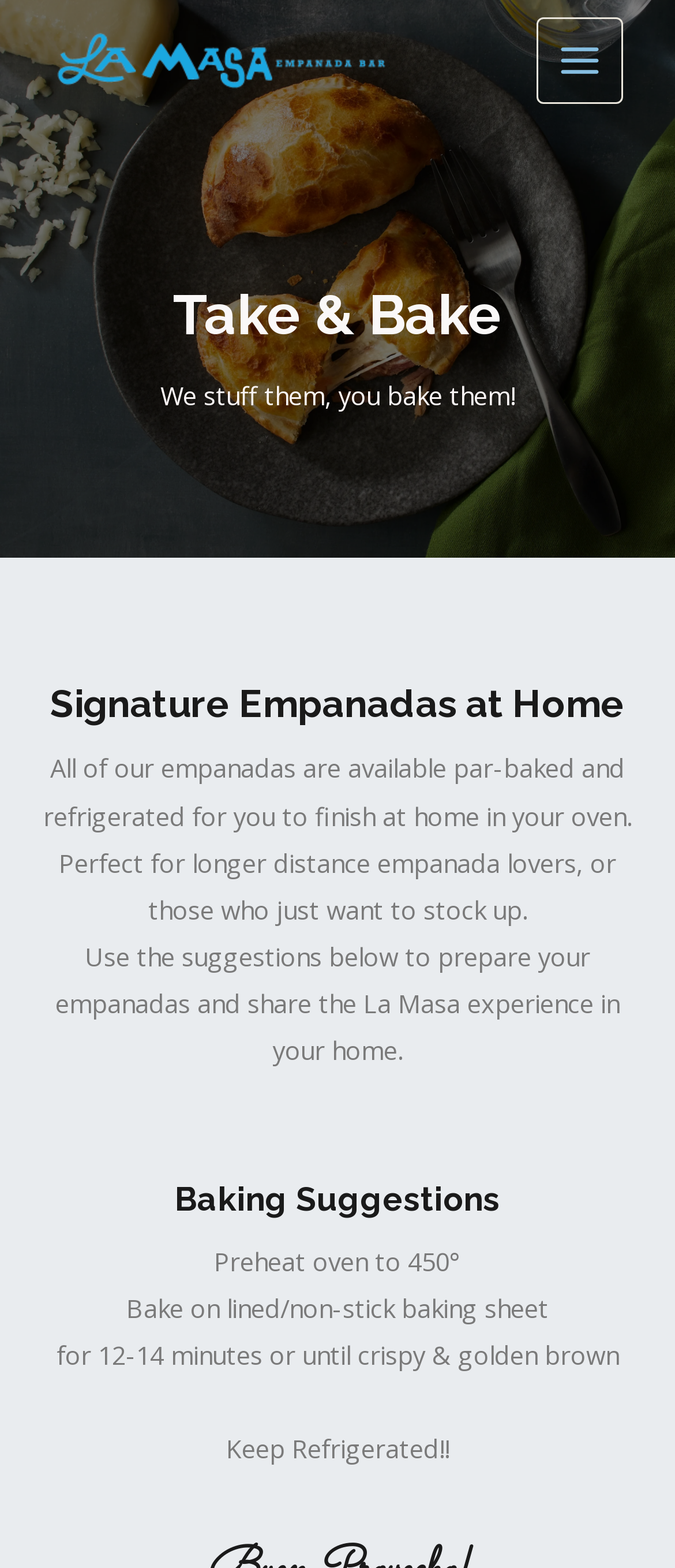Refer to the image and provide an in-depth answer to the question:
What is the recommended oven temperature for baking empanadas?

I found the recommended oven temperature by looking at the StaticText element with the text 'Preheat oven to 450°' which is a child of the heading 'Baking Suggestions'.